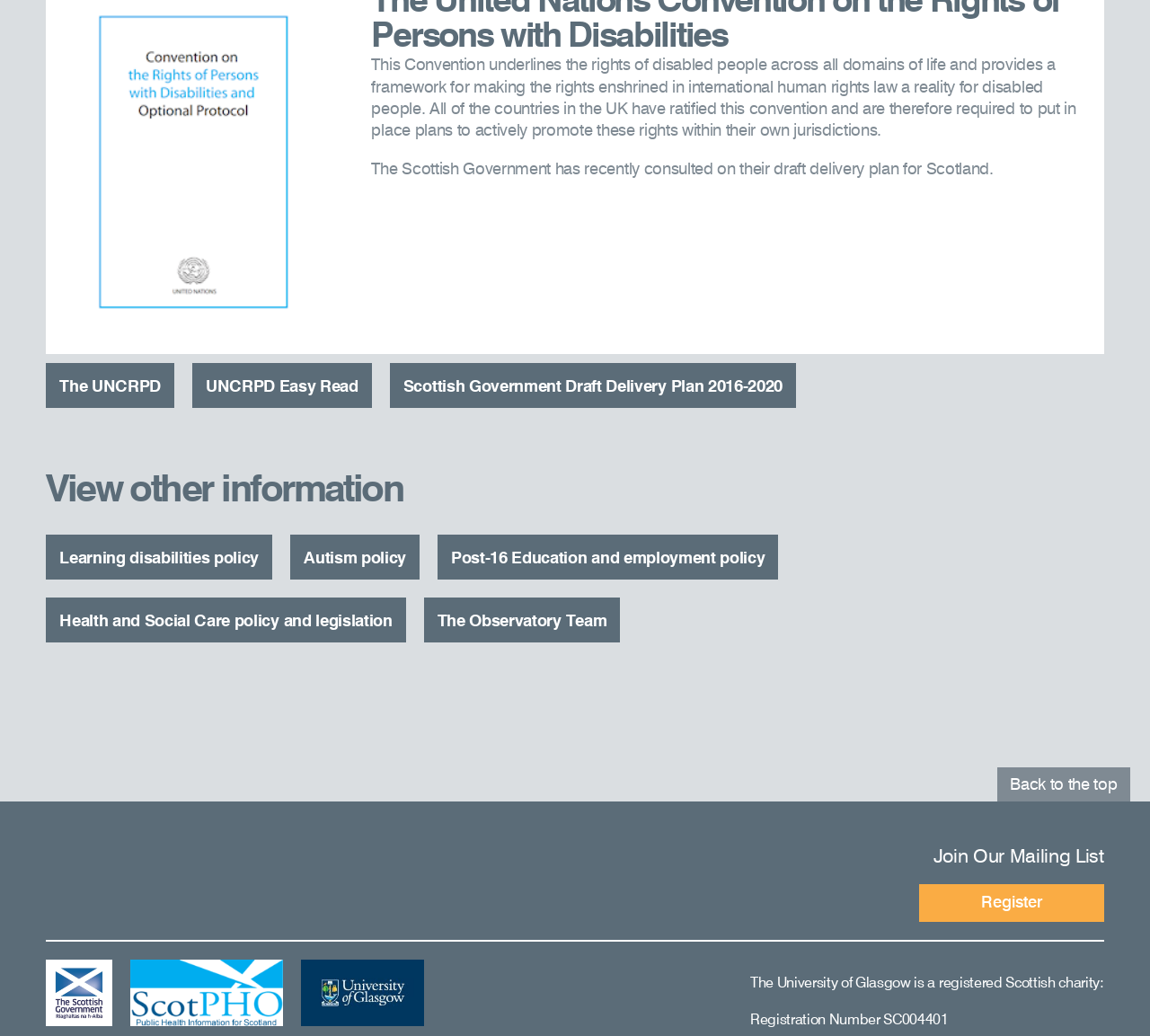Extract the bounding box coordinates for the described element: "The Observatory Team". The coordinates should be represented as four float numbers between 0 and 1: [left, top, right, bottom].

[0.369, 0.577, 0.539, 0.62]